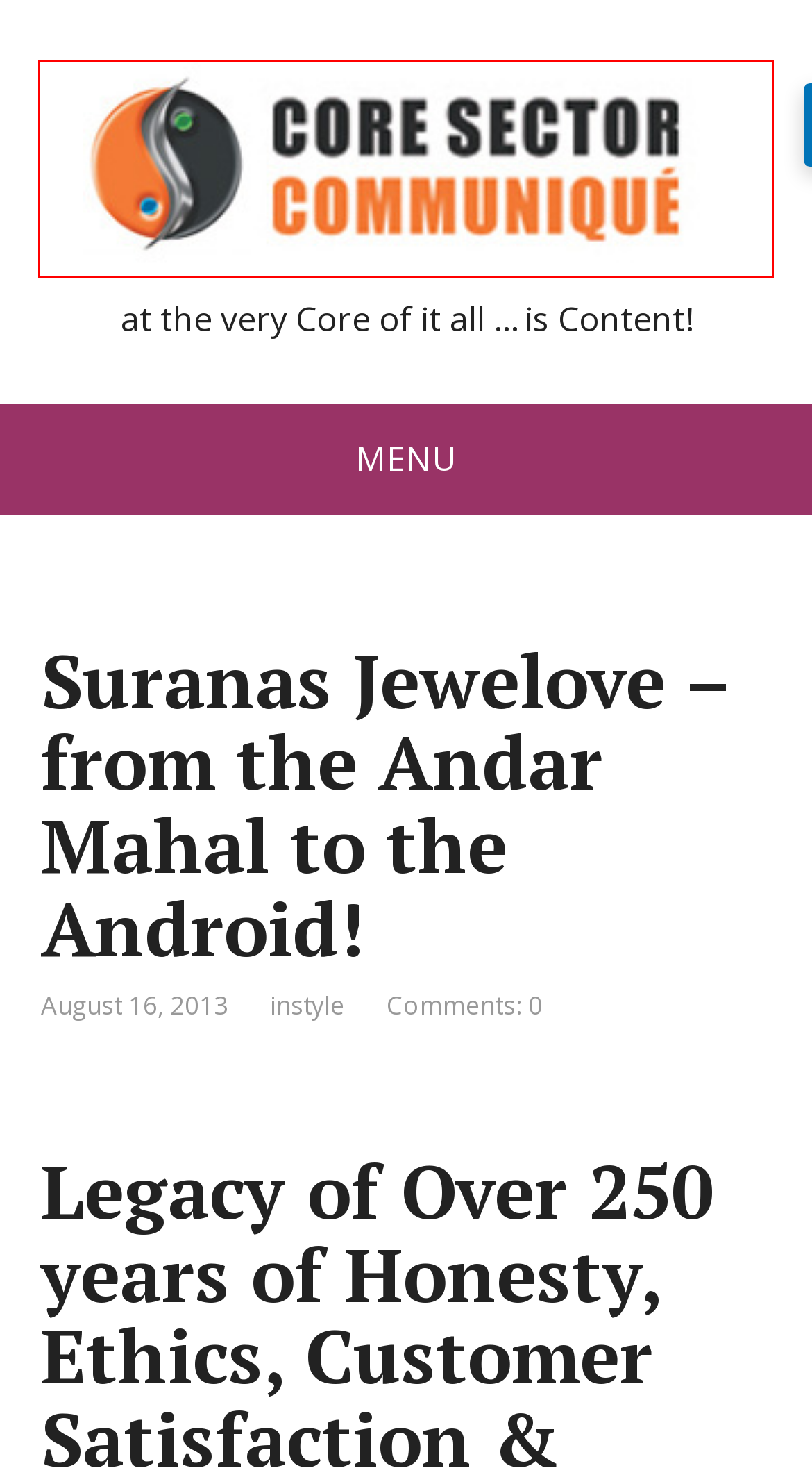Analyze the screenshot of a webpage featuring a red rectangle around an element. Pick the description that best fits the new webpage after interacting with the element inside the red bounding box. Here are the candidates:
A. vintage Kundan Meena jewelry Archives - Core Sector Communique
B. Sambhav Karnawat Archives - Core Sector Communique
C. Core Sector Communique - at the very Core of it all ... is Content!
D. gold Archives - Core Sector Communique
E. Suranas Jewelove Archives - Core Sector Communique
F. Juhi Chawla Archives - Core Sector Communique
G. instyle Archives - Core Sector Communique
H. modern Platinum Jewelry Archives - Core Sector Communique

C